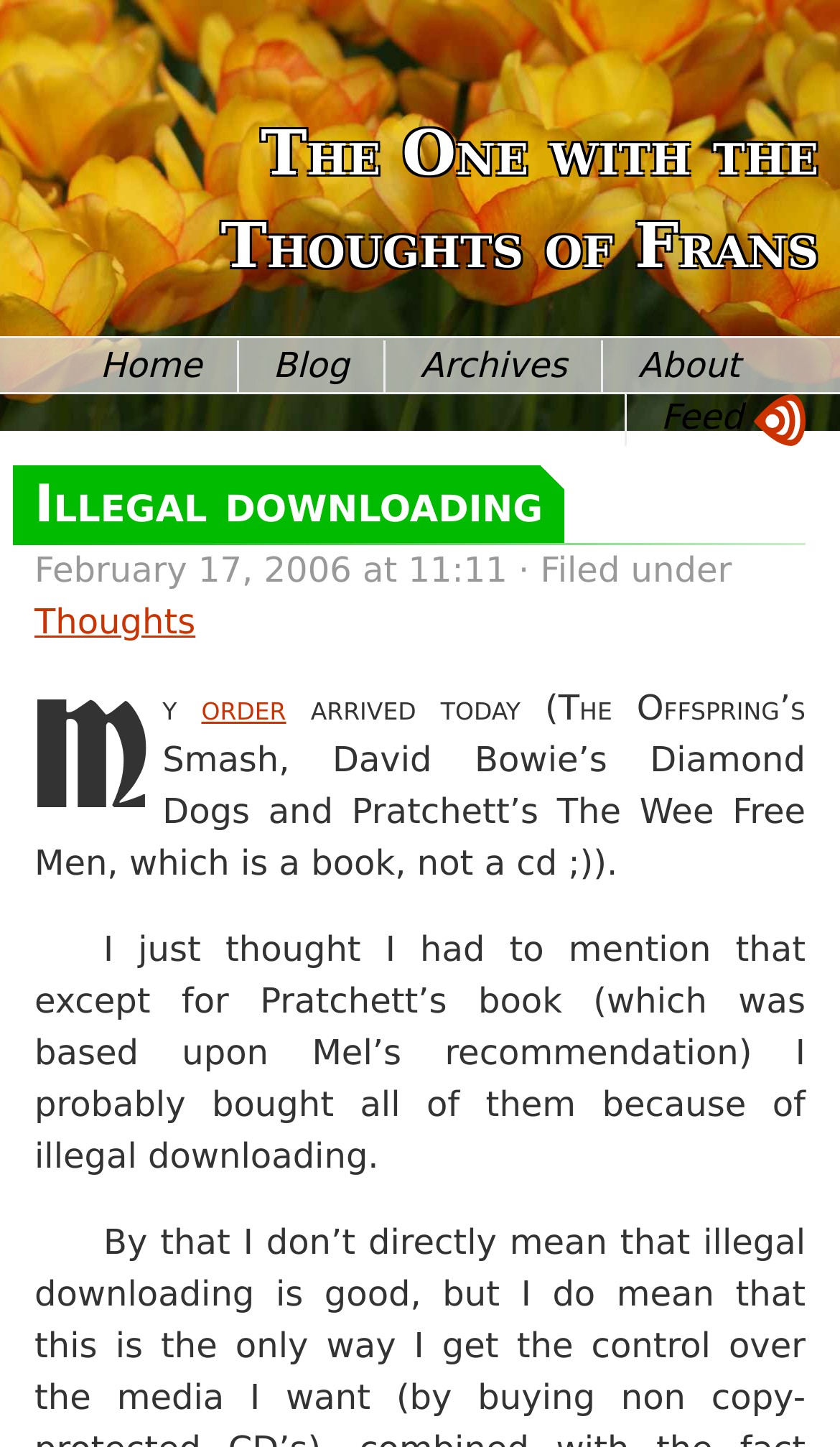Answer the question using only one word or a concise phrase: What is the date of the blog post?

February 17, 2006